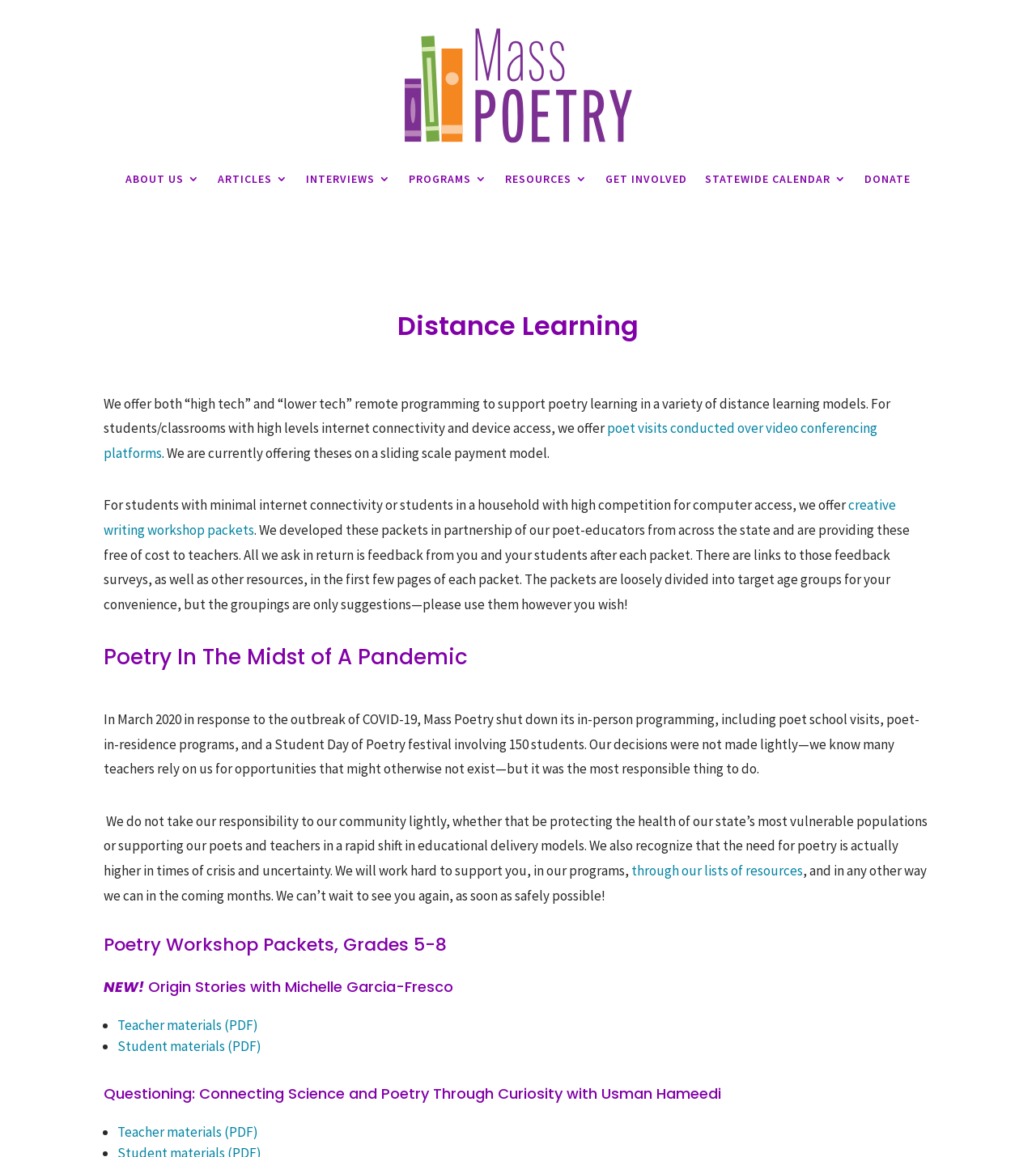Carefully examine the image and provide an in-depth answer to the question: What is the purpose of the creative writing workshop packets?

The creative writing workshop packets are designed for students with minimal internet connectivity or students in a household with high competition for computer access, providing an alternative way for them to engage with poetry learning.